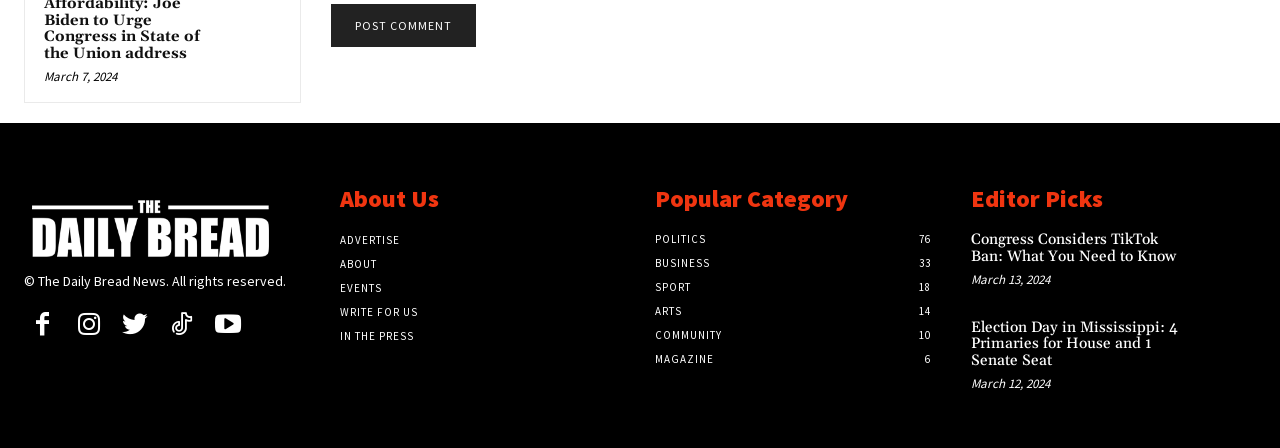Please determine the bounding box coordinates, formatted as (top-left x, top-left y, bottom-right x, bottom-right y), with all values as floating point numbers between 0 and 1. Identify the bounding box of the region described as: Write for Us

[0.265, 0.671, 0.488, 0.724]